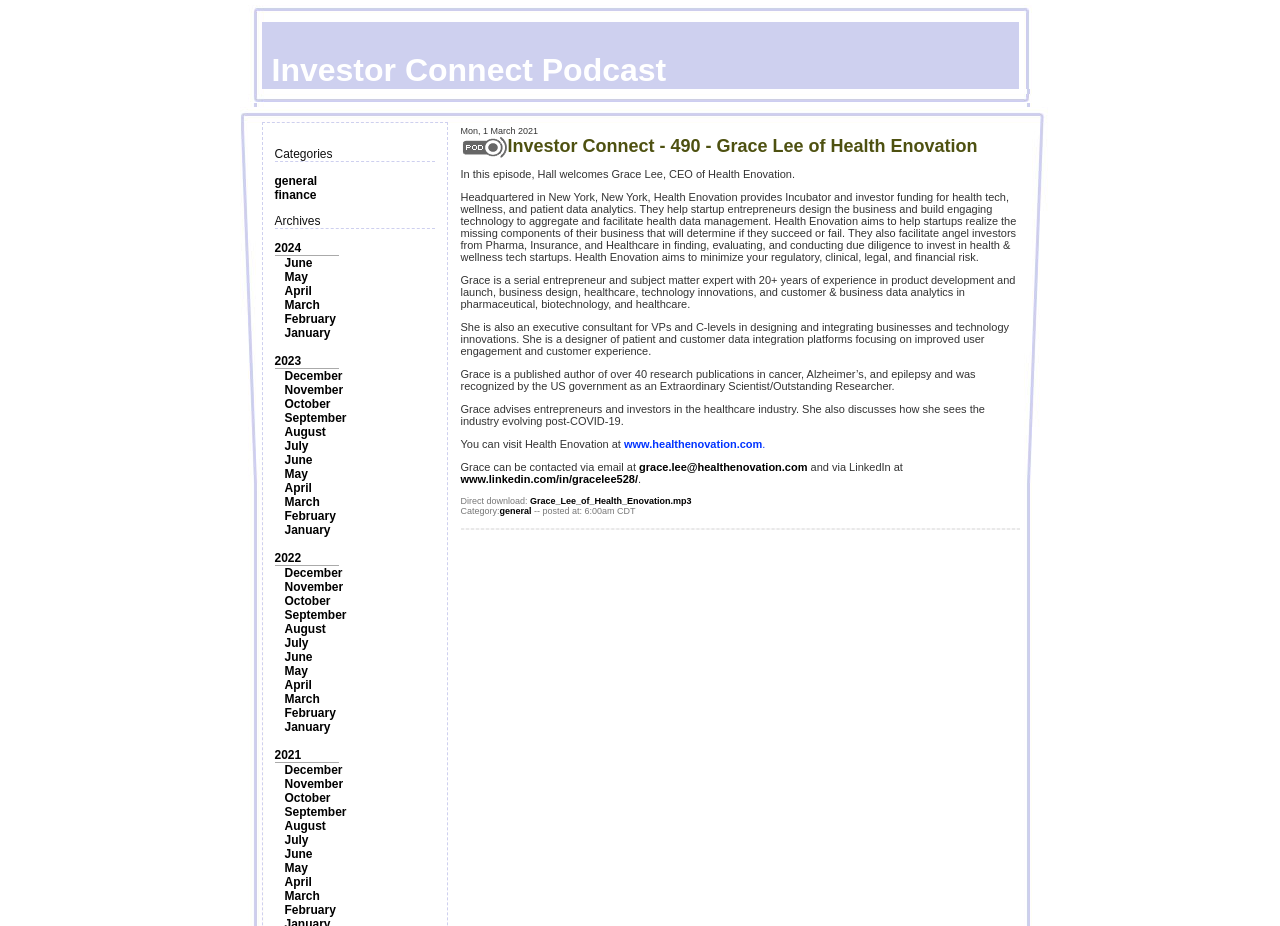Answer the question in a single word or phrase:
What is the topic of discussion in this podcast?

health tech and wellness